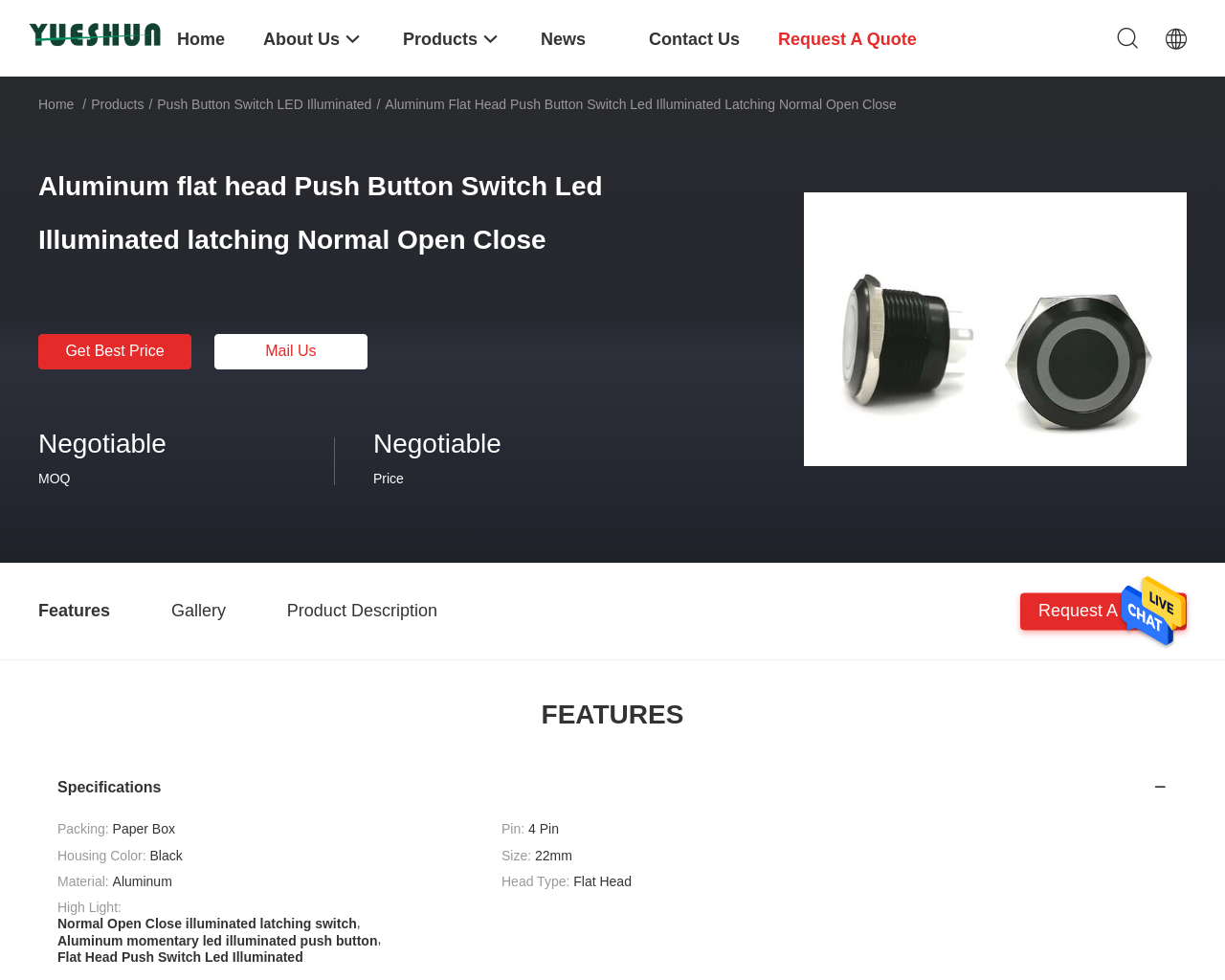Given the element description Mail Us, specify the bounding box coordinates of the corresponding UI element in the format (top-left x, top-left y, bottom-right x, bottom-right y). All values must be between 0 and 1.

[0.175, 0.341, 0.3, 0.377]